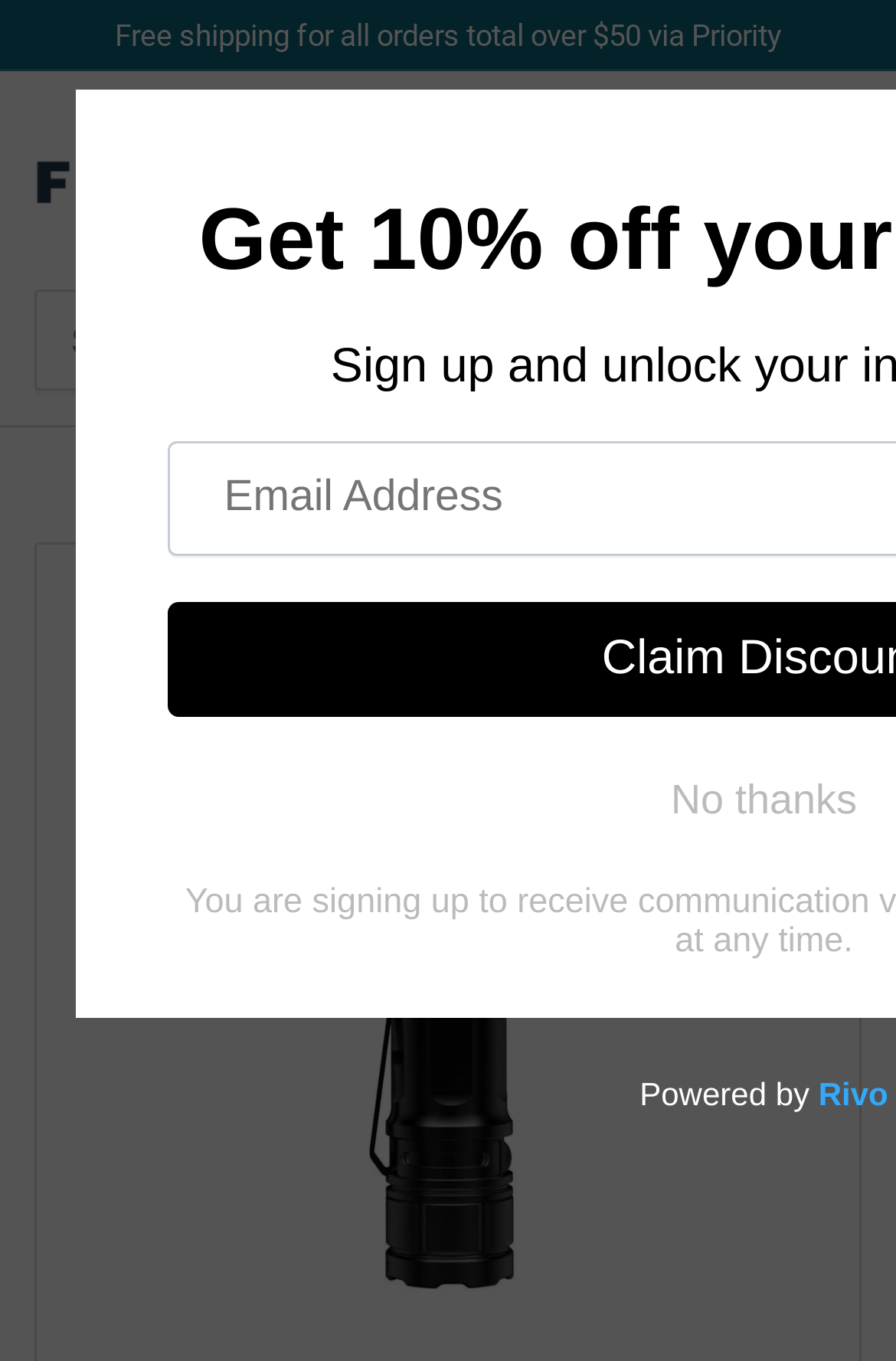By analyzing the image, answer the following question with a detailed response: What is the position of the 'Log in' link?

I found the answer by looking at the bounding box coordinates of the 'Log in' link element. The y1 and y2 coordinates are relatively small, which suggests that the link is at the top of the page. The x1 and x2 coordinates are relatively large, which suggests that the link is on the right side of the page.